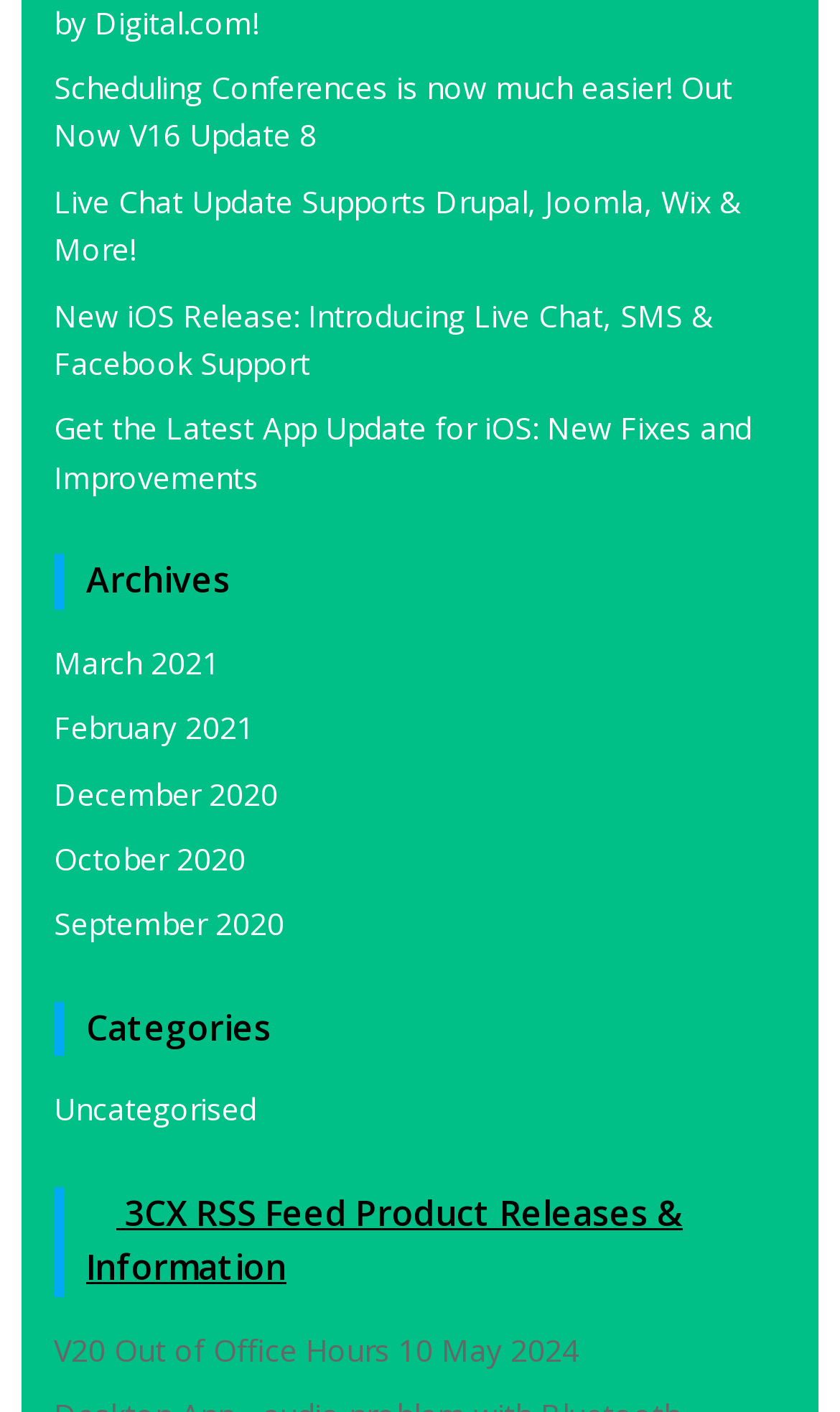Please specify the bounding box coordinates of the region to click in order to perform the following instruction: "Click PREV".

None